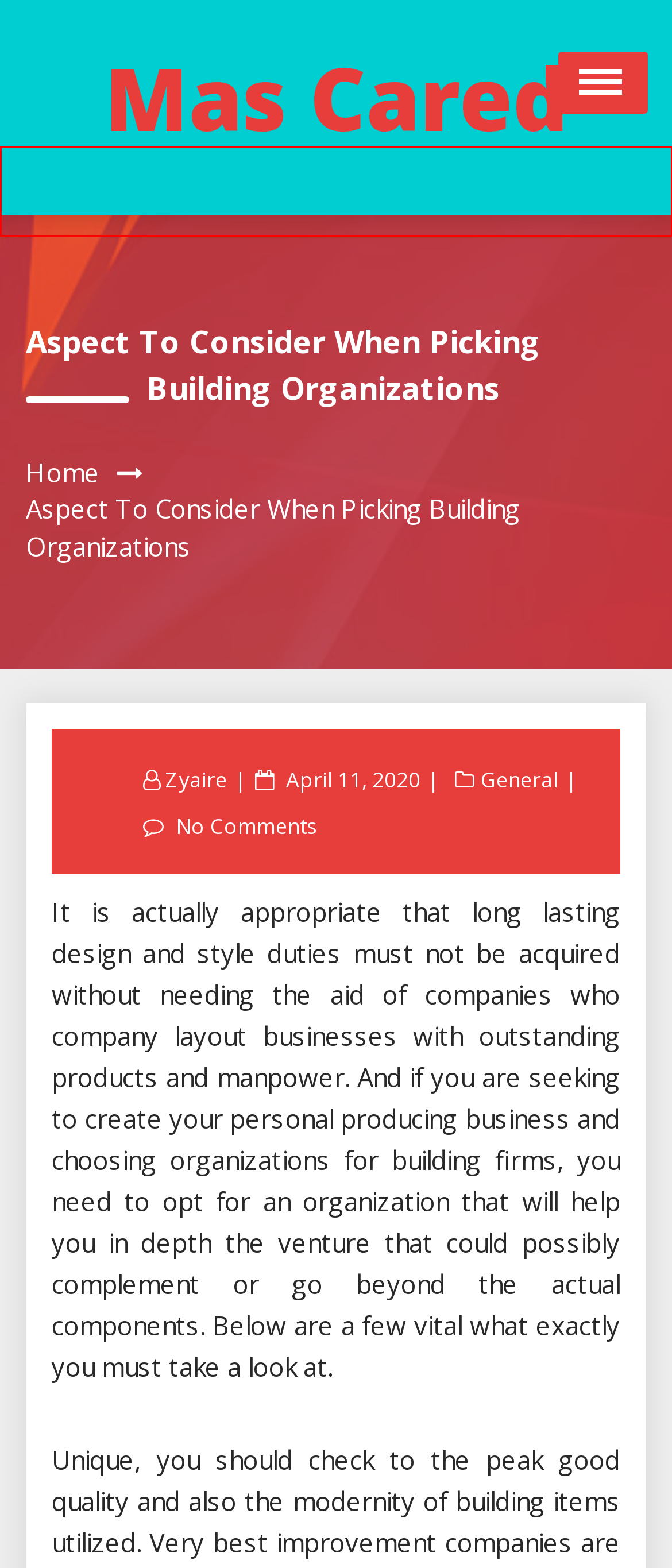Look at the given screenshot of a webpage with a red rectangle bounding box around a UI element. Pick the description that best matches the new webpage after clicking the element highlighted. The descriptions are:
A. Uncategorized – Mas Cared
B. Entertainment – Mas Cared
C. Mas Cared
D. May 2020 – Mas Cared
E. General – Mas Cared
F. Web Design – Mas Cared
G. April 11, 2020 – Mas Cared
H. July 2022 – Mas Cared

F